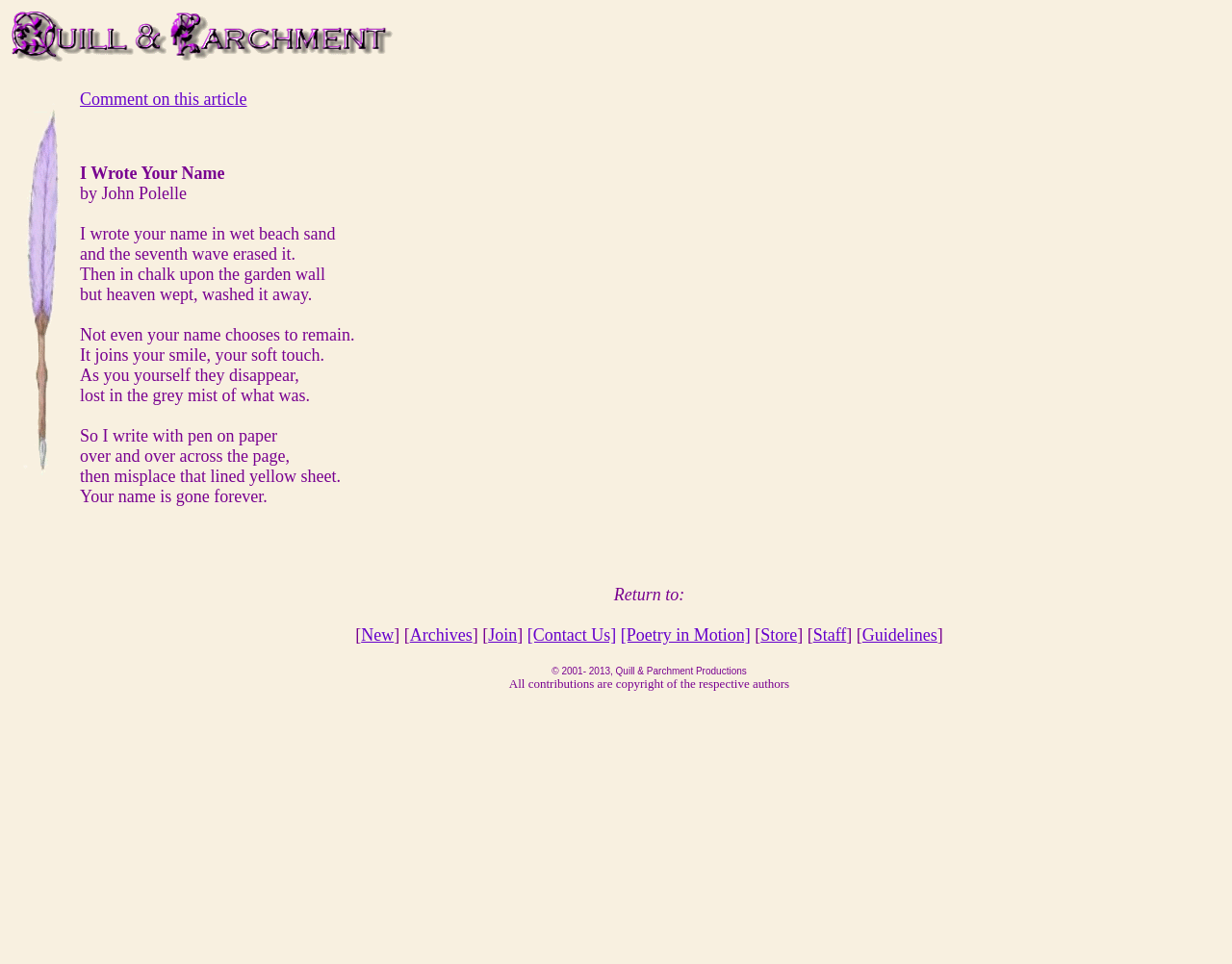Determine the bounding box coordinates for the area you should click to complete the following instruction: "Contact Us".

[0.428, 0.649, 0.5, 0.669]